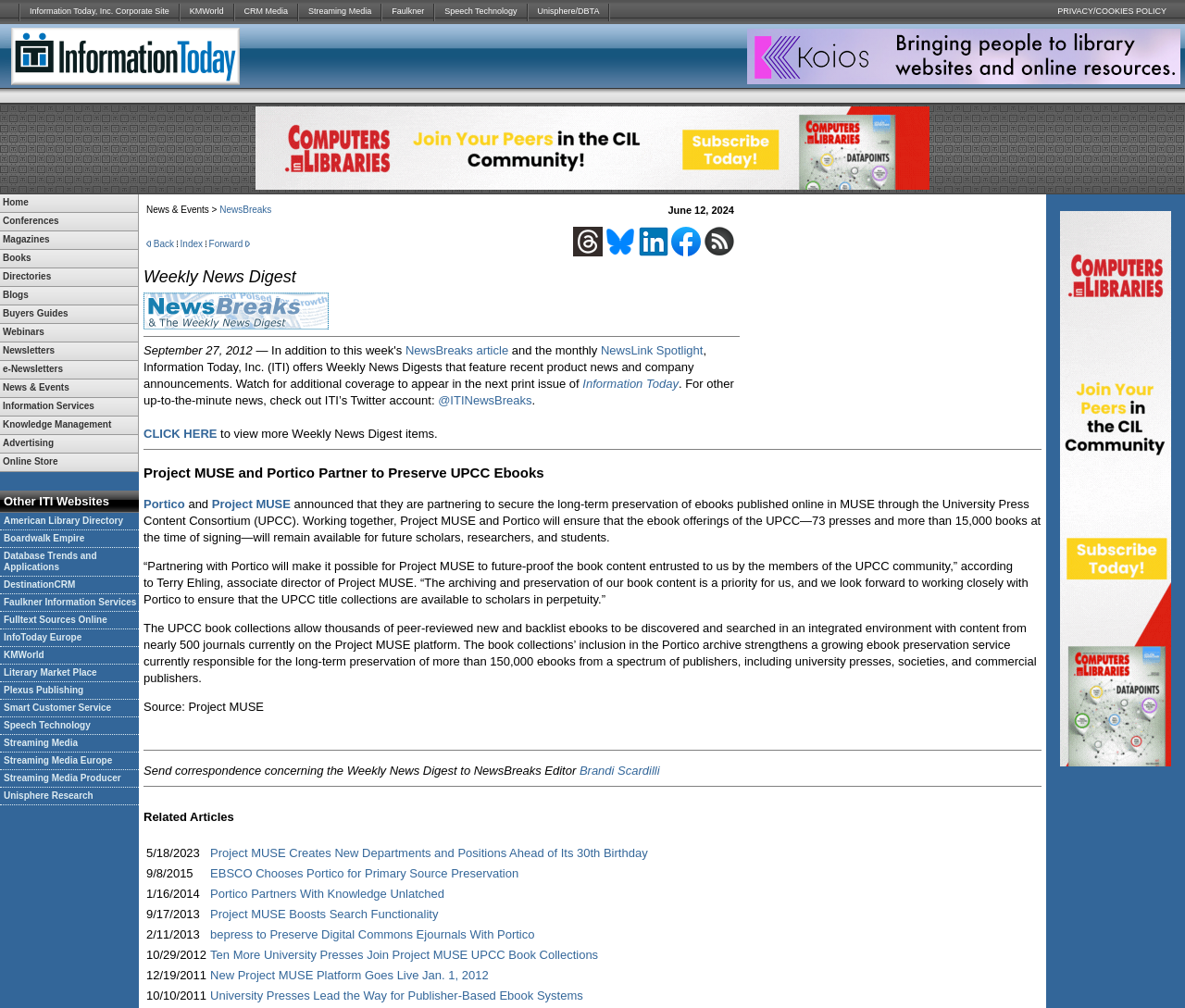Identify the bounding box coordinates of the part that should be clicked to carry out this instruction: "Click Advertisement".

[0.63, 0.028, 0.996, 0.084]